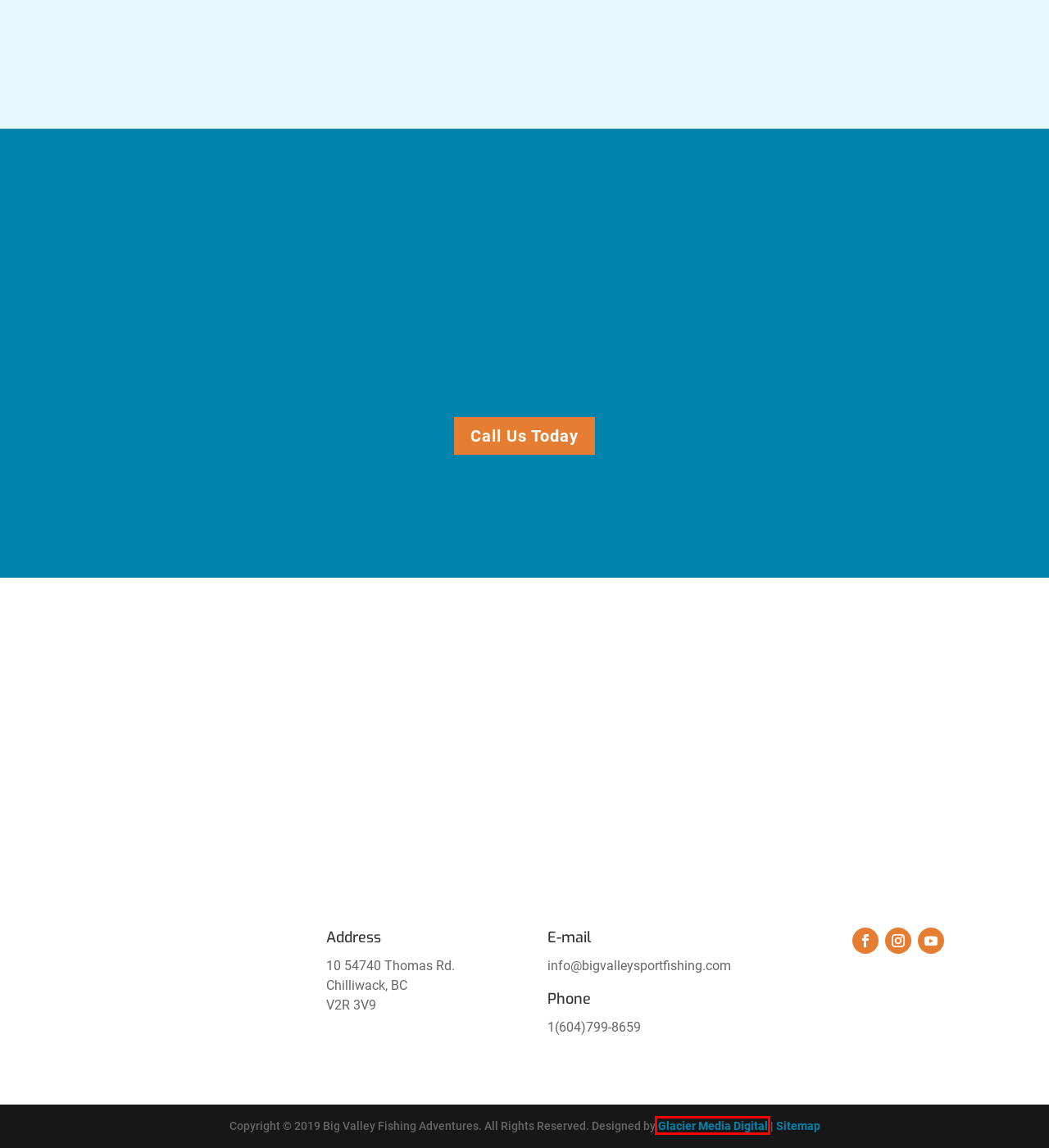Observe the provided screenshot of a webpage that has a red rectangle bounding box. Determine the webpage description that best matches the new webpage after clicking the element inside the red bounding box. Here are the candidates:
A. Digital Marketing Agency Vancouver | Digital Advertising Company - Glacier Media Digital
B. About | Big Valley Sports Fishing
C. Sitemap - Big Valley Sports Fishing
D. Information | Big Valley Sports Fishing
E. Gallery | Big Valley Sports Fishing
F. Contact | Big Valley Sports Fishing
G. Charters & Rates | Big Valley Sports Fishing
H. Blog & Reports | Big Valley Sports Fishing

A